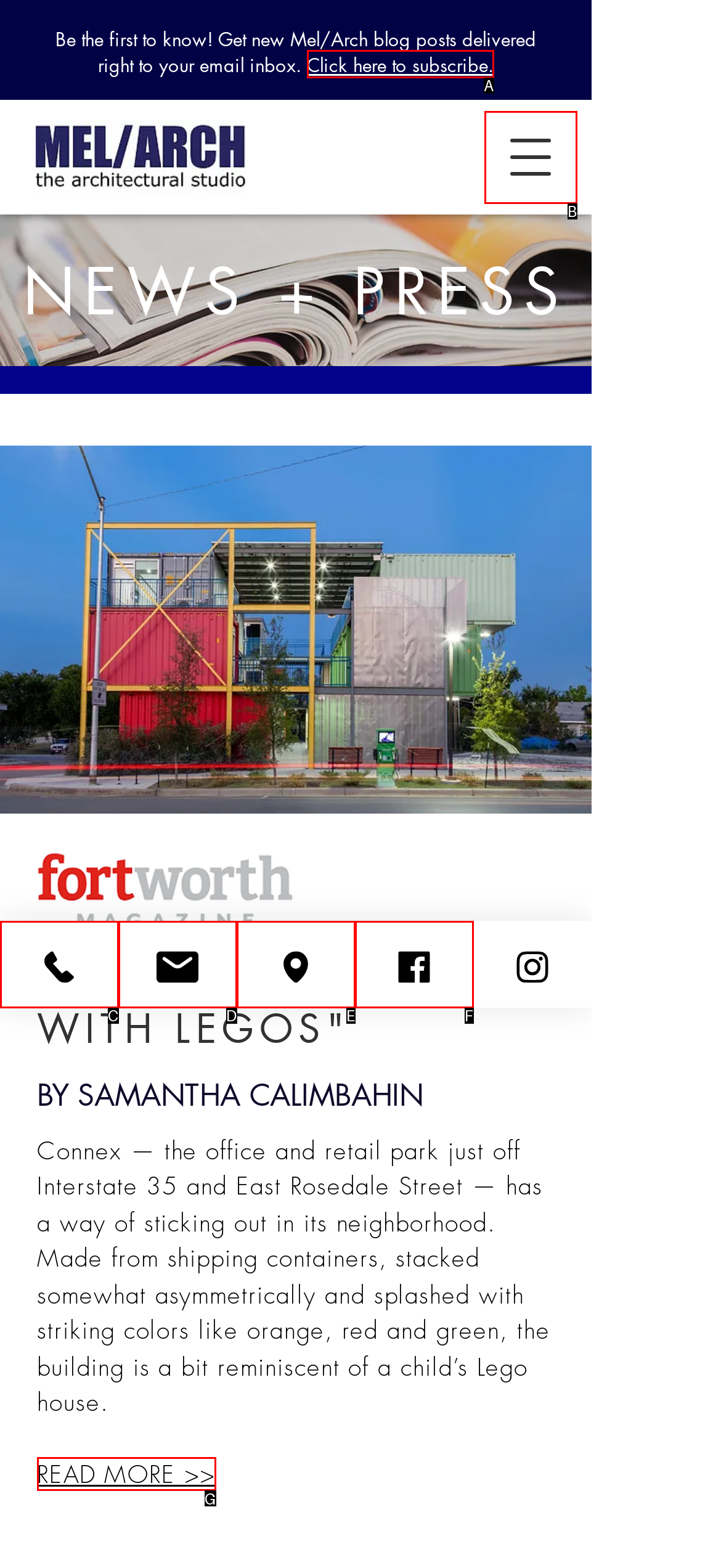Pick the HTML element that corresponds to the description: READ MORE >>
Answer with the letter of the correct option from the given choices directly.

G